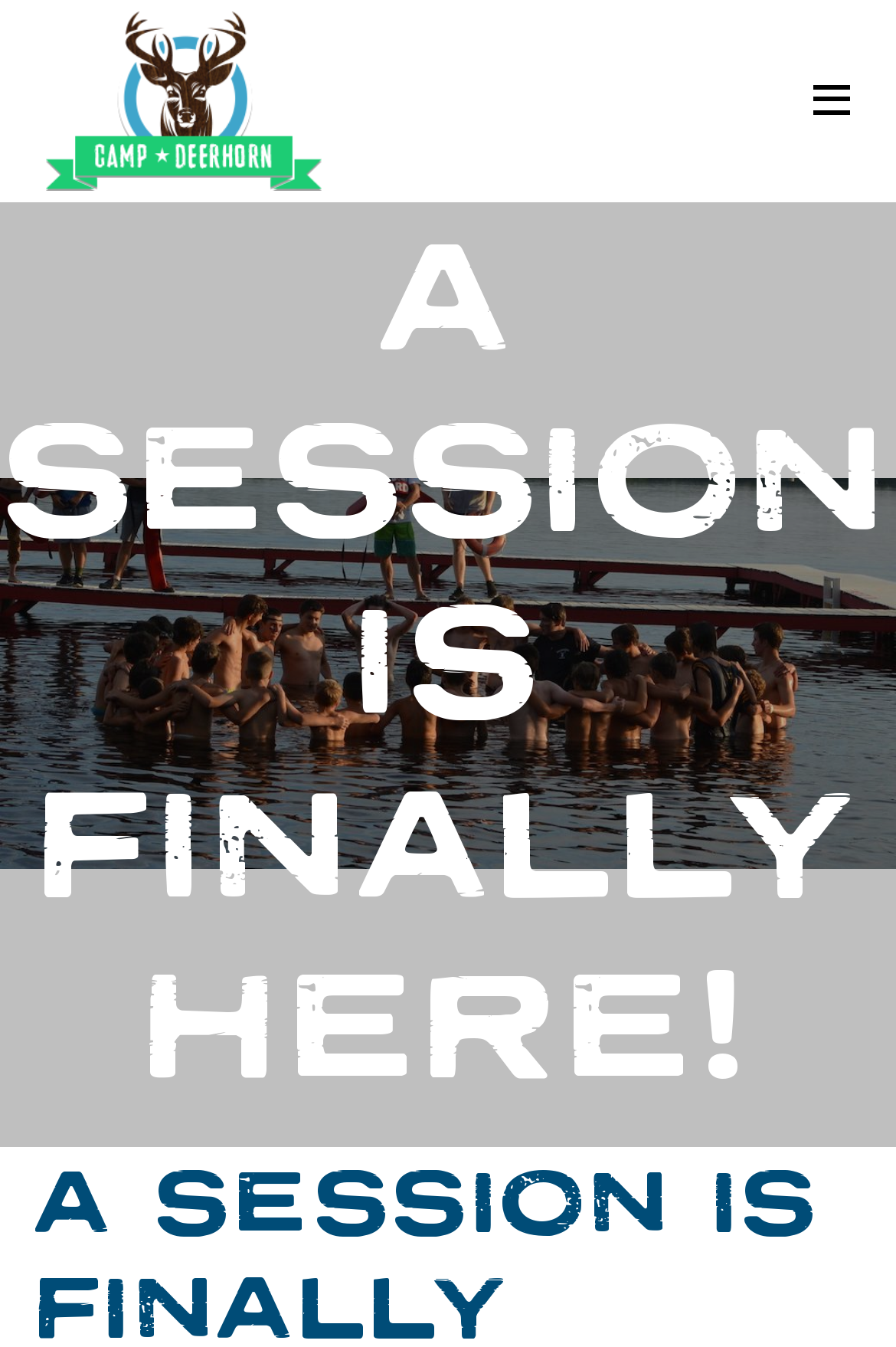Please extract the title of the webpage.

A SESSION IS FINALLY HERE!